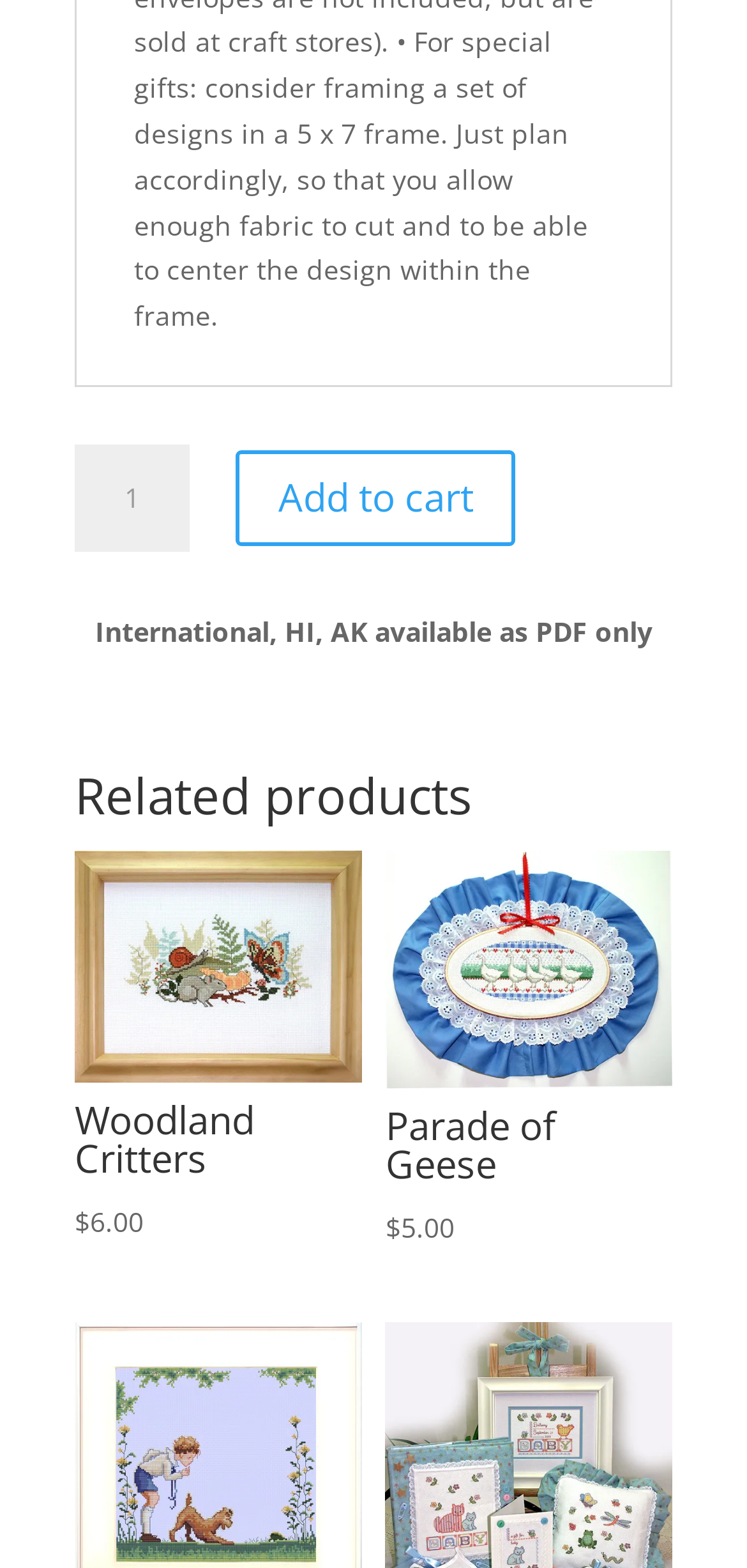What is the purpose of the button?
Please respond to the question with a detailed and informative answer.

The button element with the label 'Add to cart 5' is likely used to add the product to the shopping cart, as indicated by its label and its position below the product quantity spinbutton.